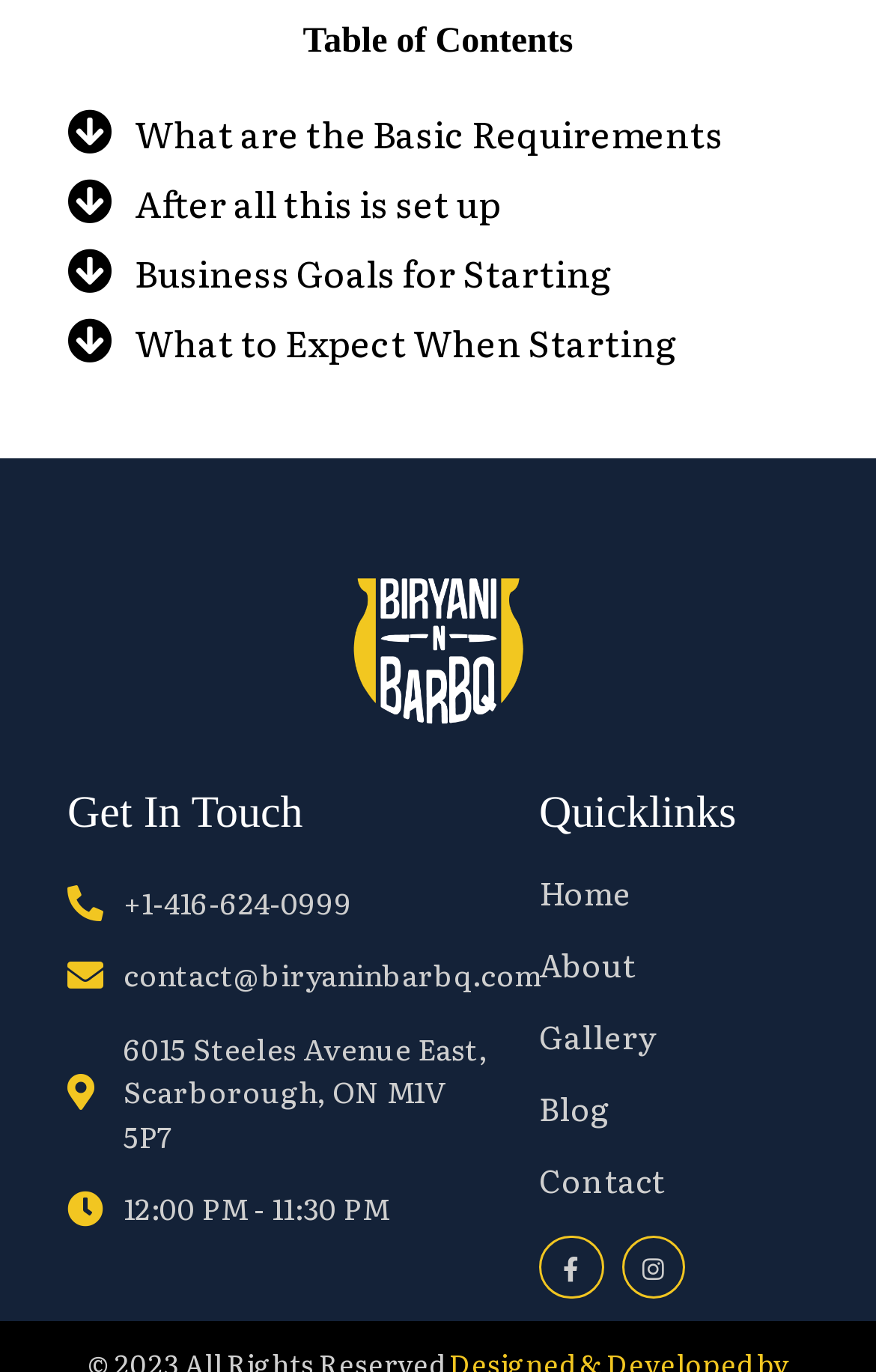Determine the bounding box coordinates for the HTML element described here: "Business Goals for Starting".

[0.077, 0.179, 0.923, 0.218]